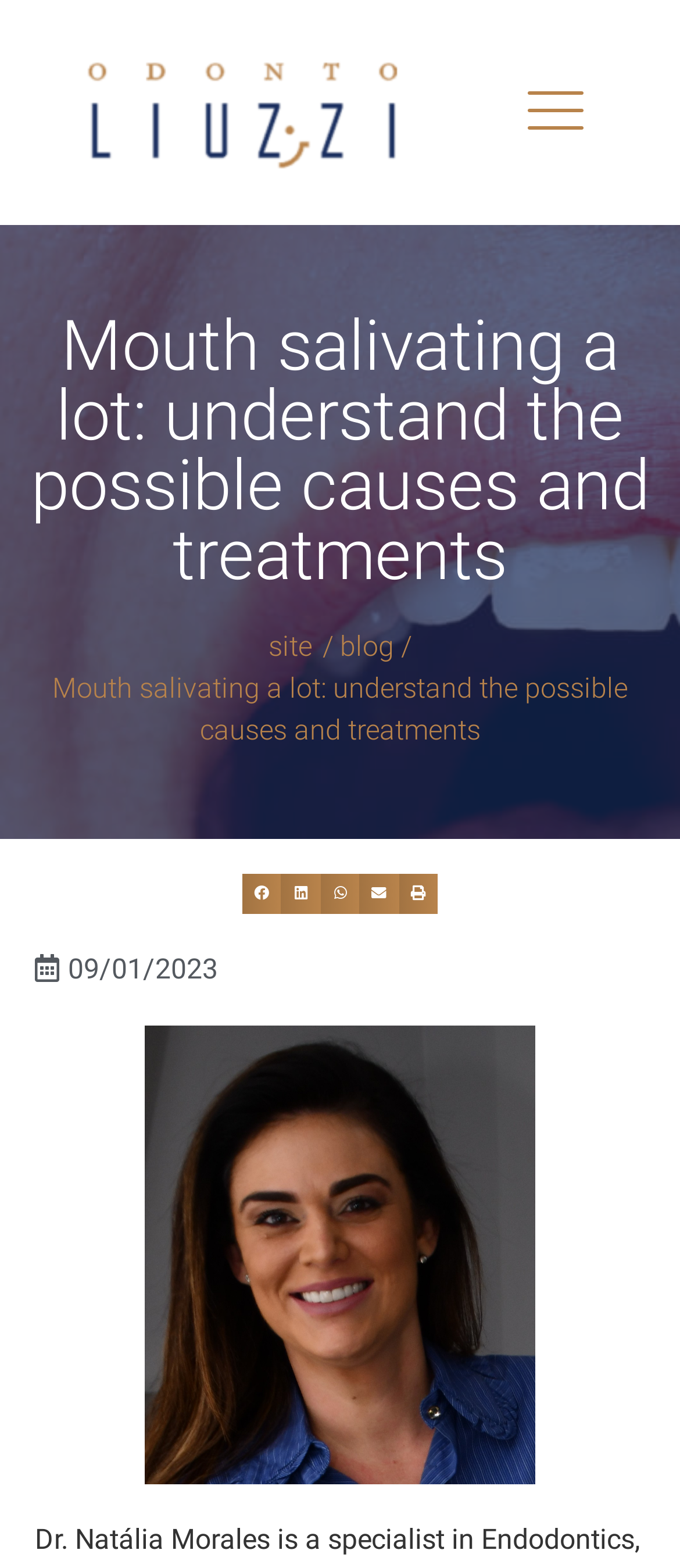Kindly determine the bounding box coordinates for the clickable area to achieve the given instruction: "Click the hamburger icon".

[0.745, 0.039, 0.86, 0.105]